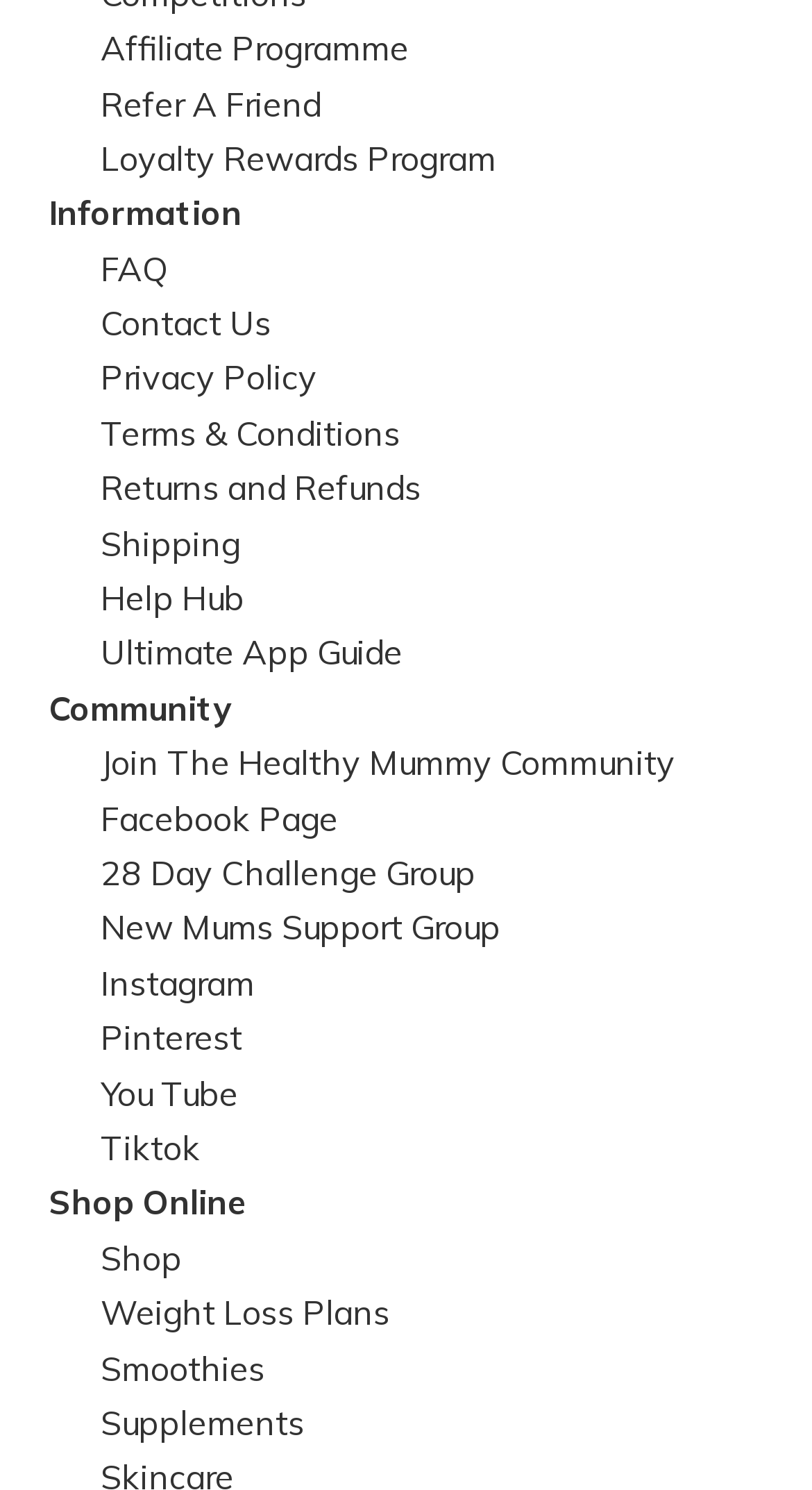How many weight loss related links are there?
Refer to the screenshot and deliver a thorough answer to the question presented.

I identified the weight loss related links on the webpage, which are 'Weight Loss Plans' and '28 Day Challenge Group', and found a total of 2 weight loss related links.